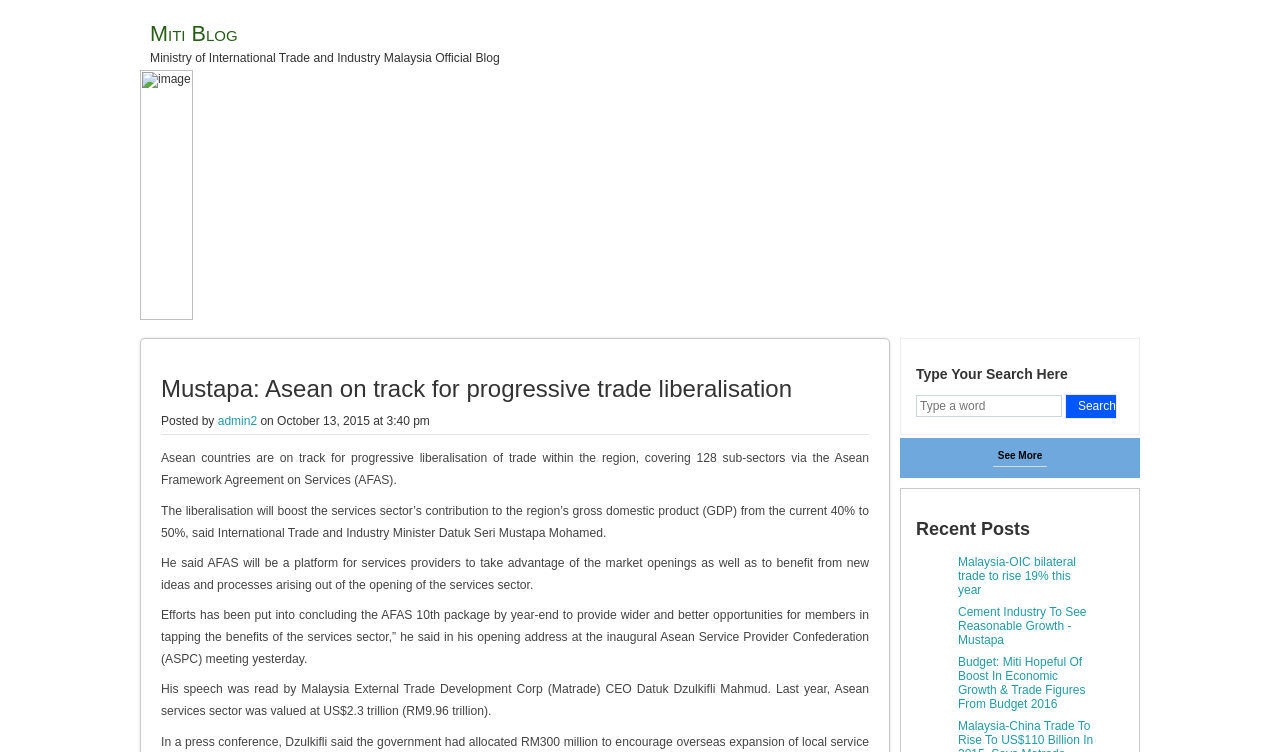Specify the bounding box coordinates of the area that needs to be clicked to achieve the following instruction: "Search for a keyword".

[0.716, 0.525, 0.829, 0.554]